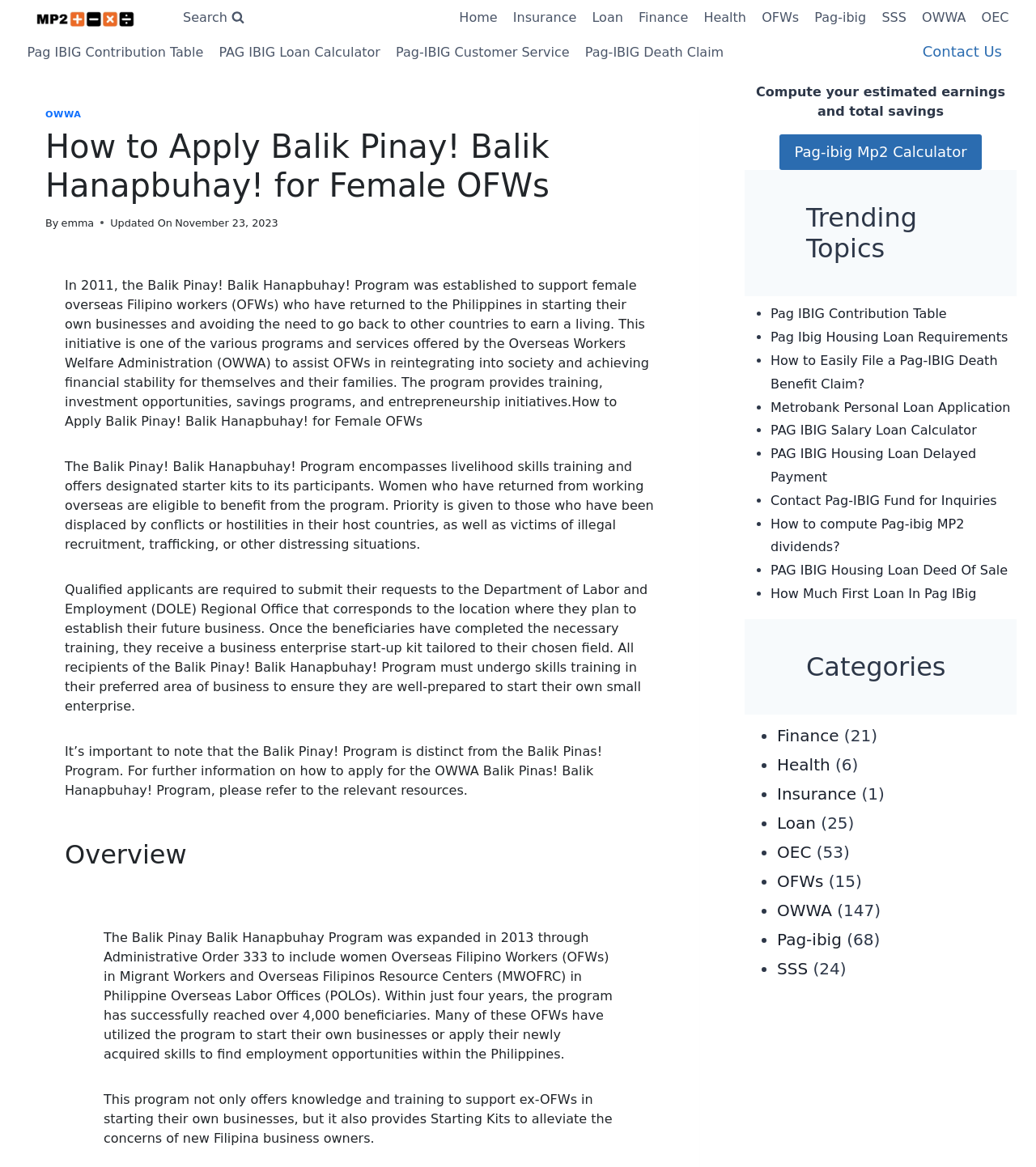Please identify the bounding box coordinates of the element that needs to be clicked to execute the following command: "Learn about Pag-IBIG MP2 Calculator". Provide the bounding box using four float numbers between 0 and 1, formatted as [left, top, right, bottom].

[0.019, 0.004, 0.162, 0.026]